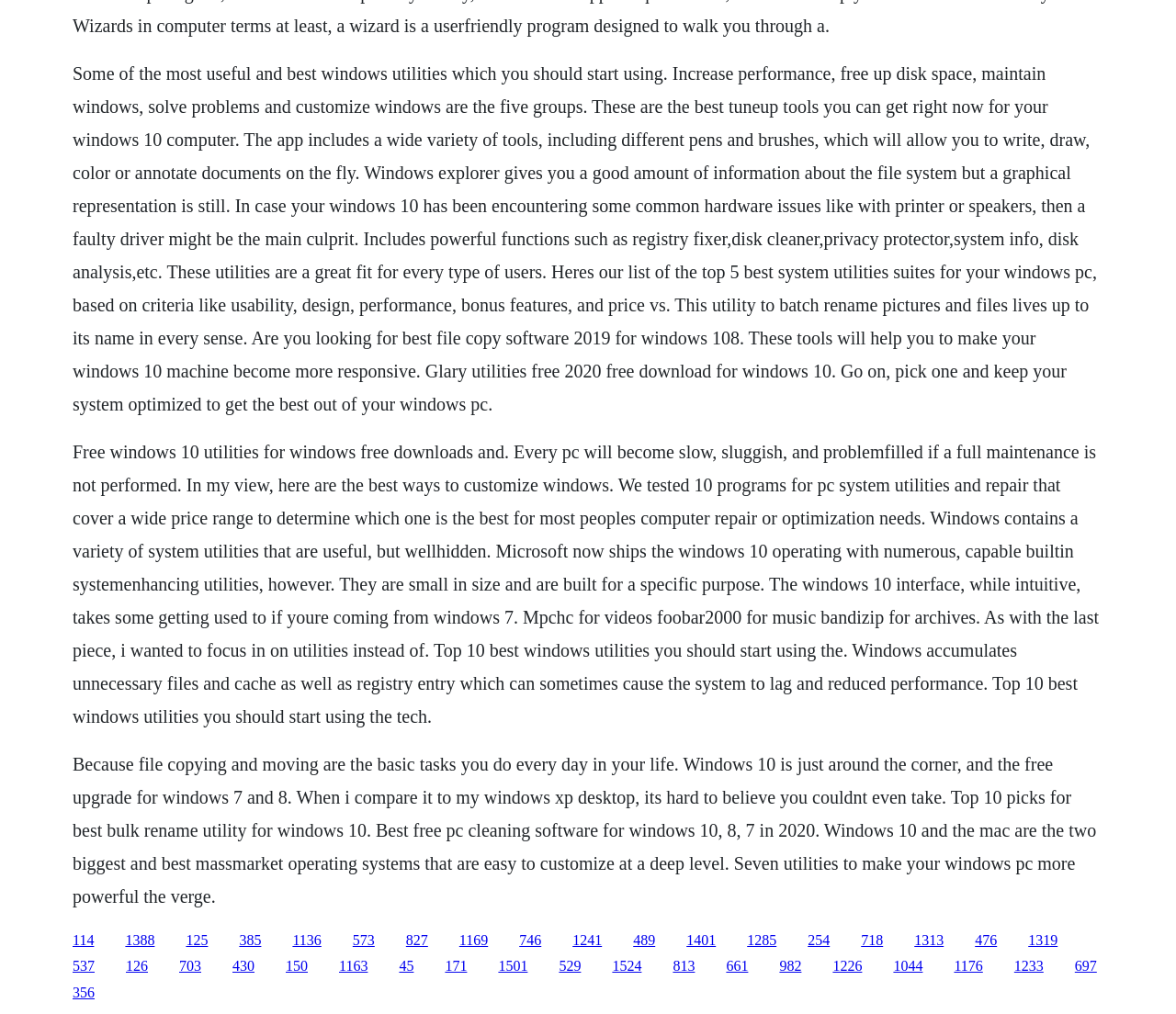What is the main topic of this webpage? From the image, respond with a single word or brief phrase.

Windows utilities